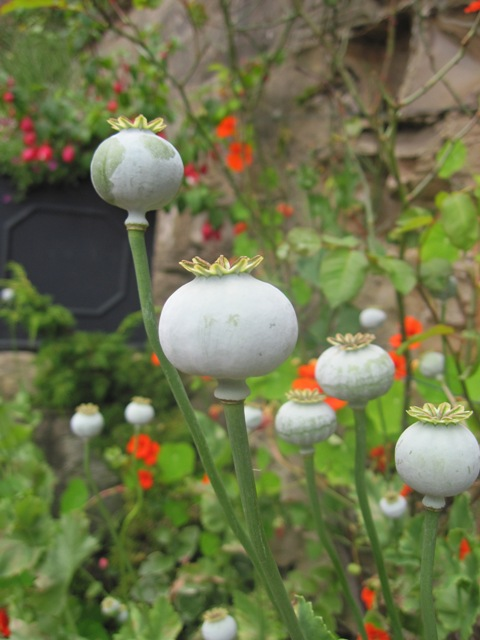What is the shape of the opium poppy seed heads?
Look at the image and provide a short answer using one word or a phrase.

Round and bulbous